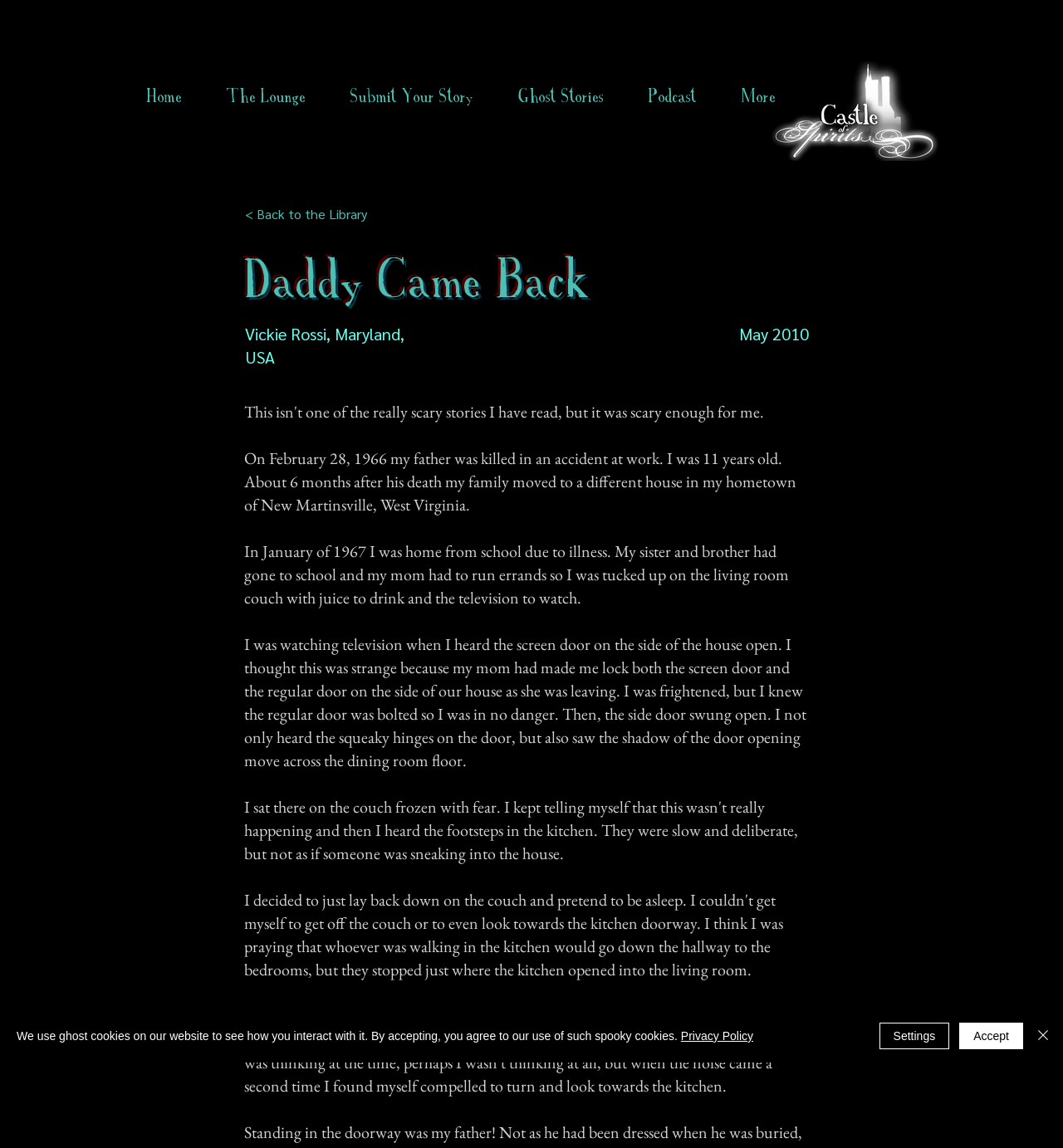Find and provide the bounding box coordinates for the UI element described here: "The Lounge". The coordinates should be given as four float numbers between 0 and 1: [left, top, right, bottom].

[0.192, 0.066, 0.309, 0.102]